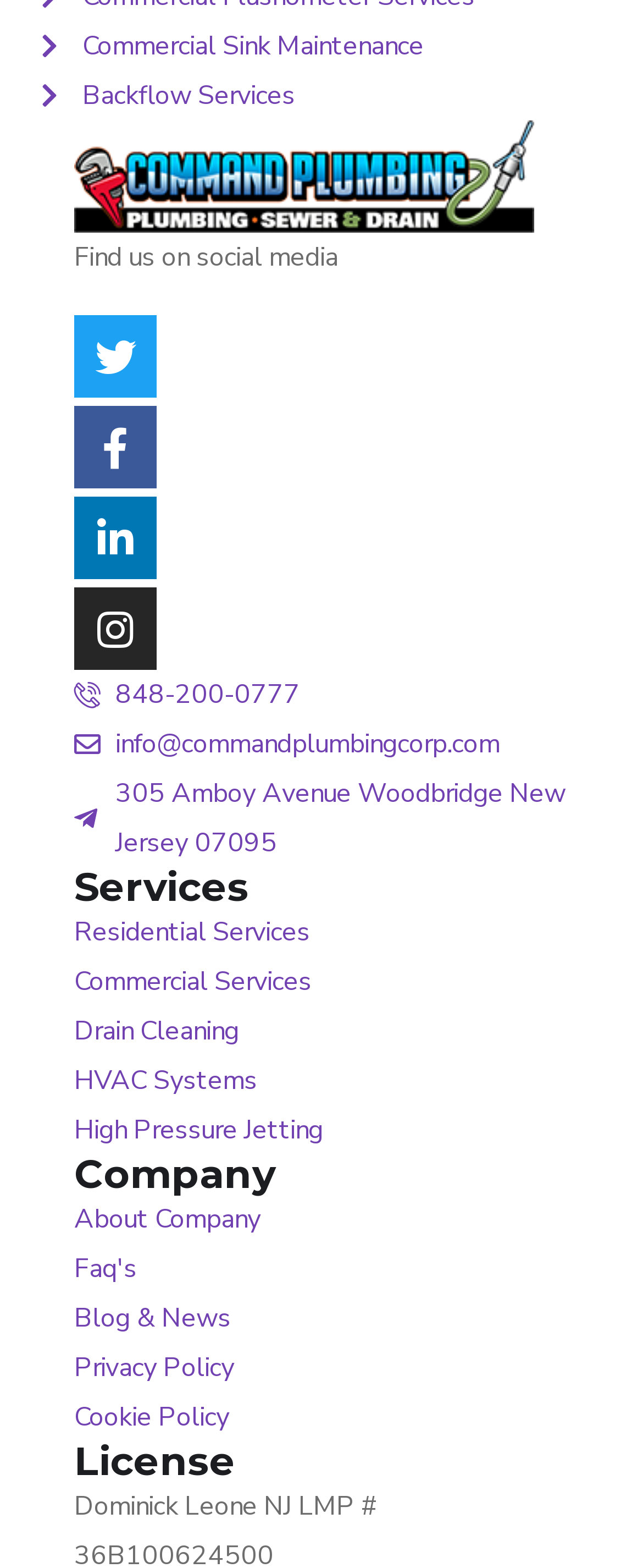Locate the bounding box coordinates for the element described below: "About Company". The coordinates must be four float values between 0 and 1, formatted as [left, top, right, bottom].

[0.115, 0.762, 0.885, 0.794]